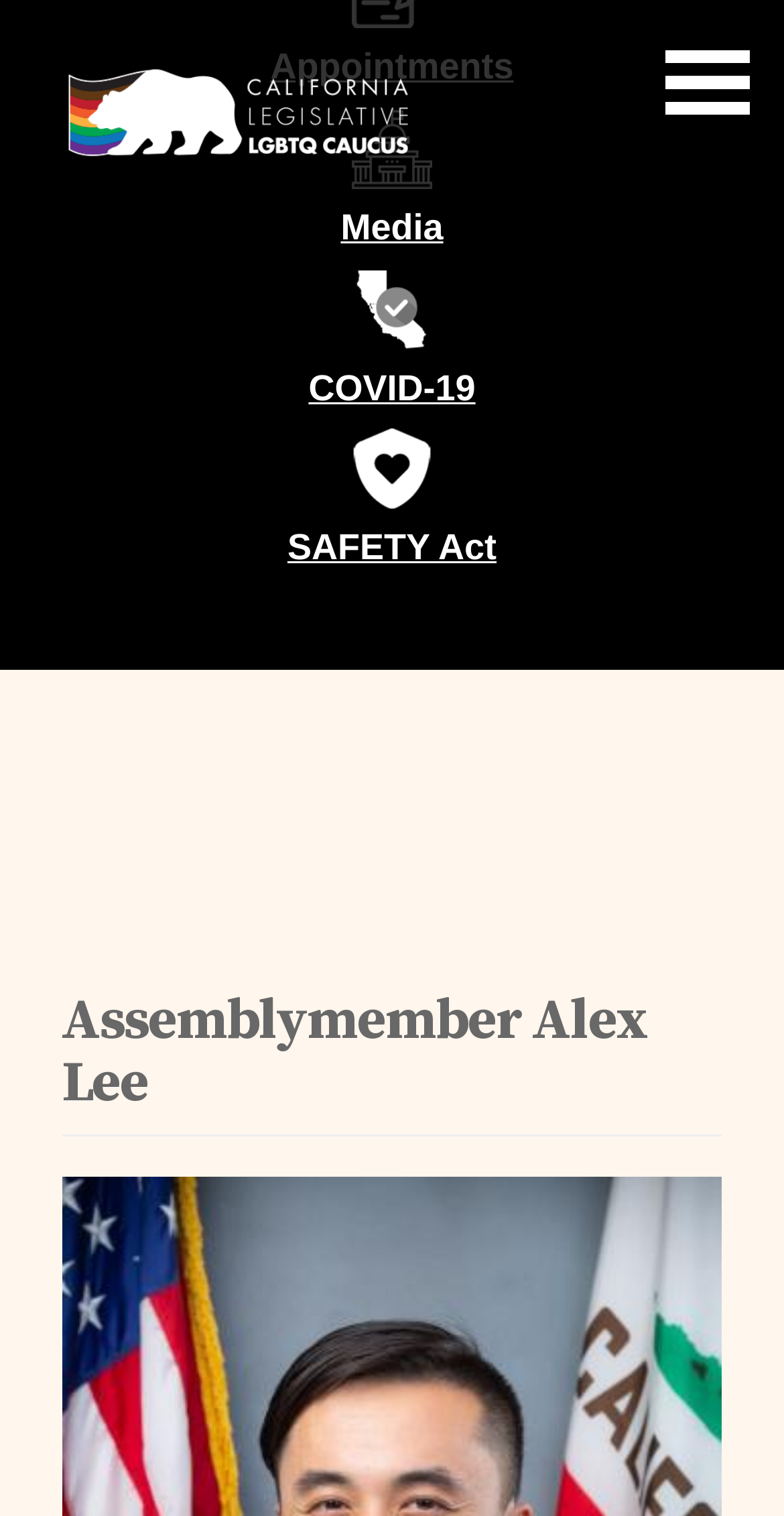Answer this question using a single word or a brief phrase:
What are the main sections of the webpage?

Appointments, Media, COVID-19, SAFETY Act